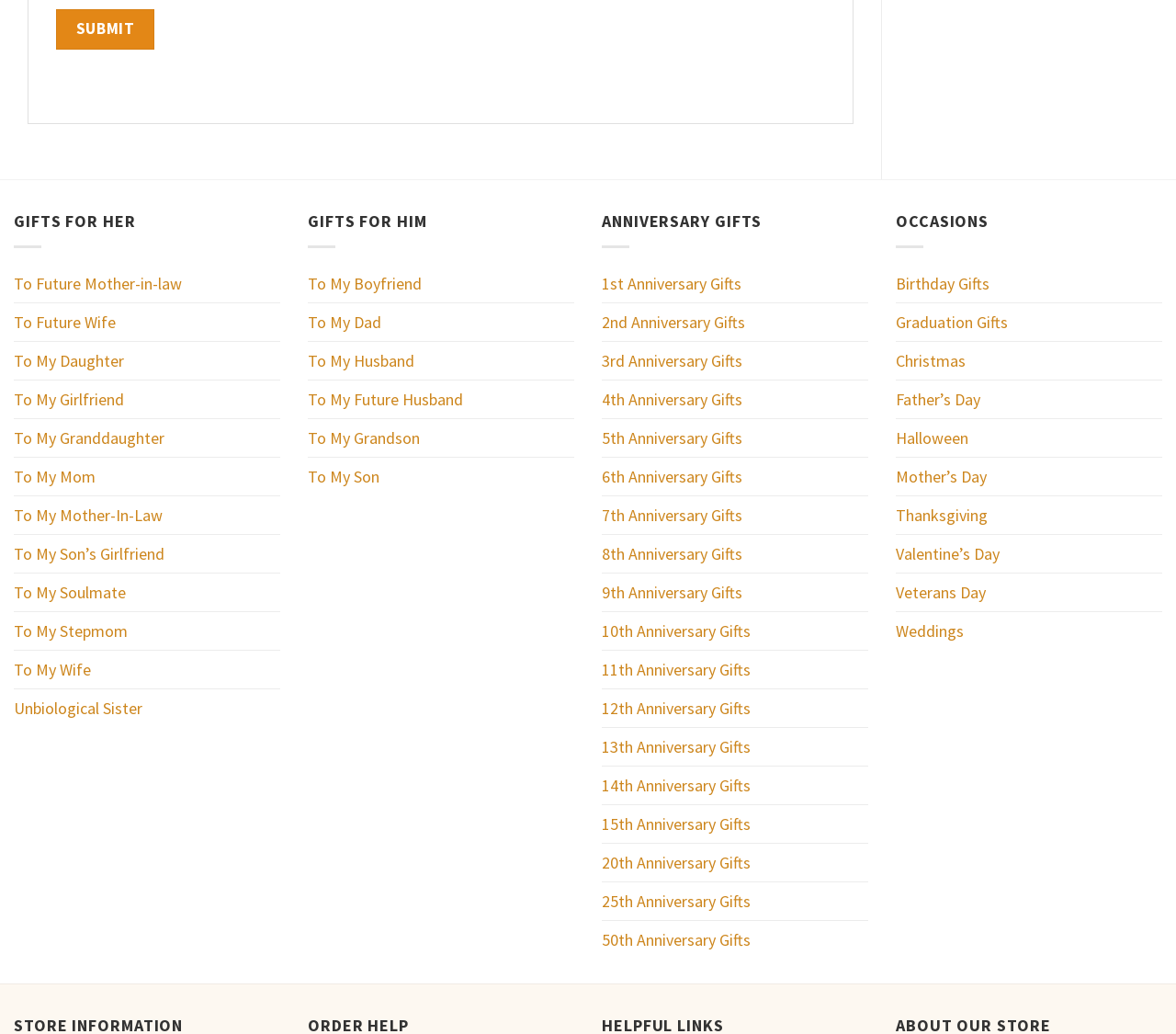How many links are available under the 'GIFTS FOR HIM' category?
From the image, respond with a single word or phrase.

6